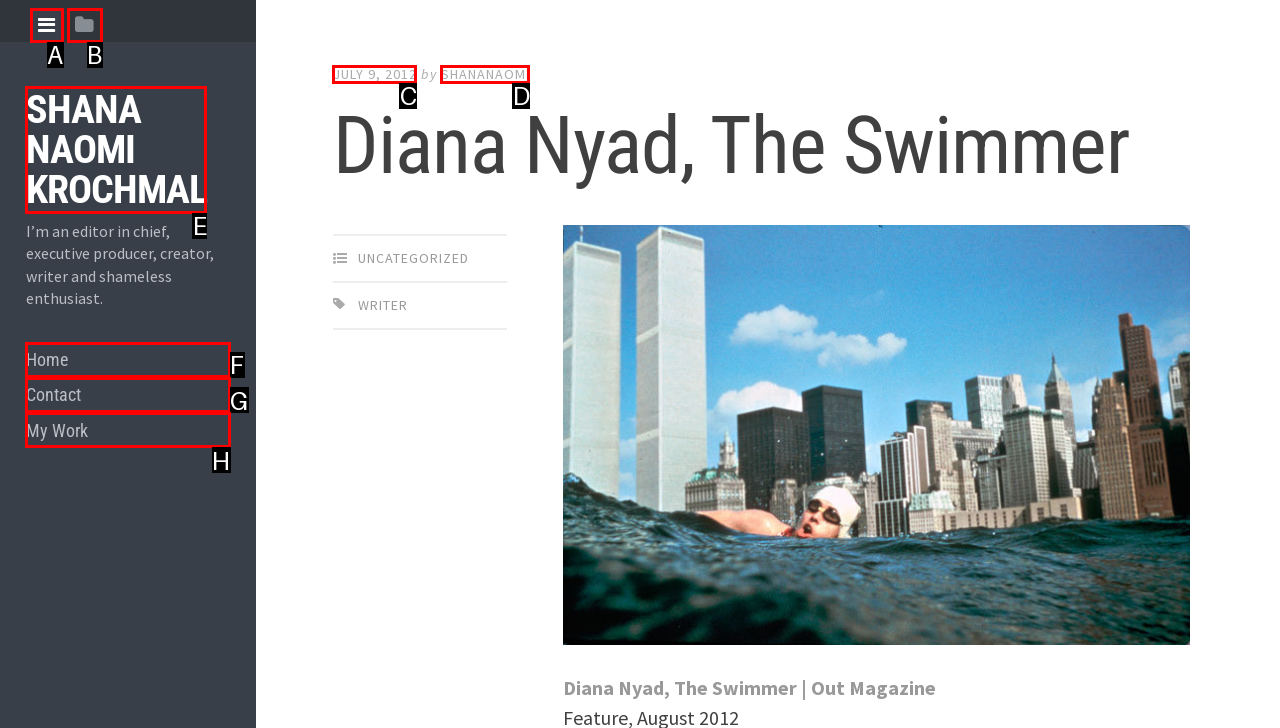Given the description: Log In, choose the HTML element that matches it. Indicate your answer with the letter of the option.

None